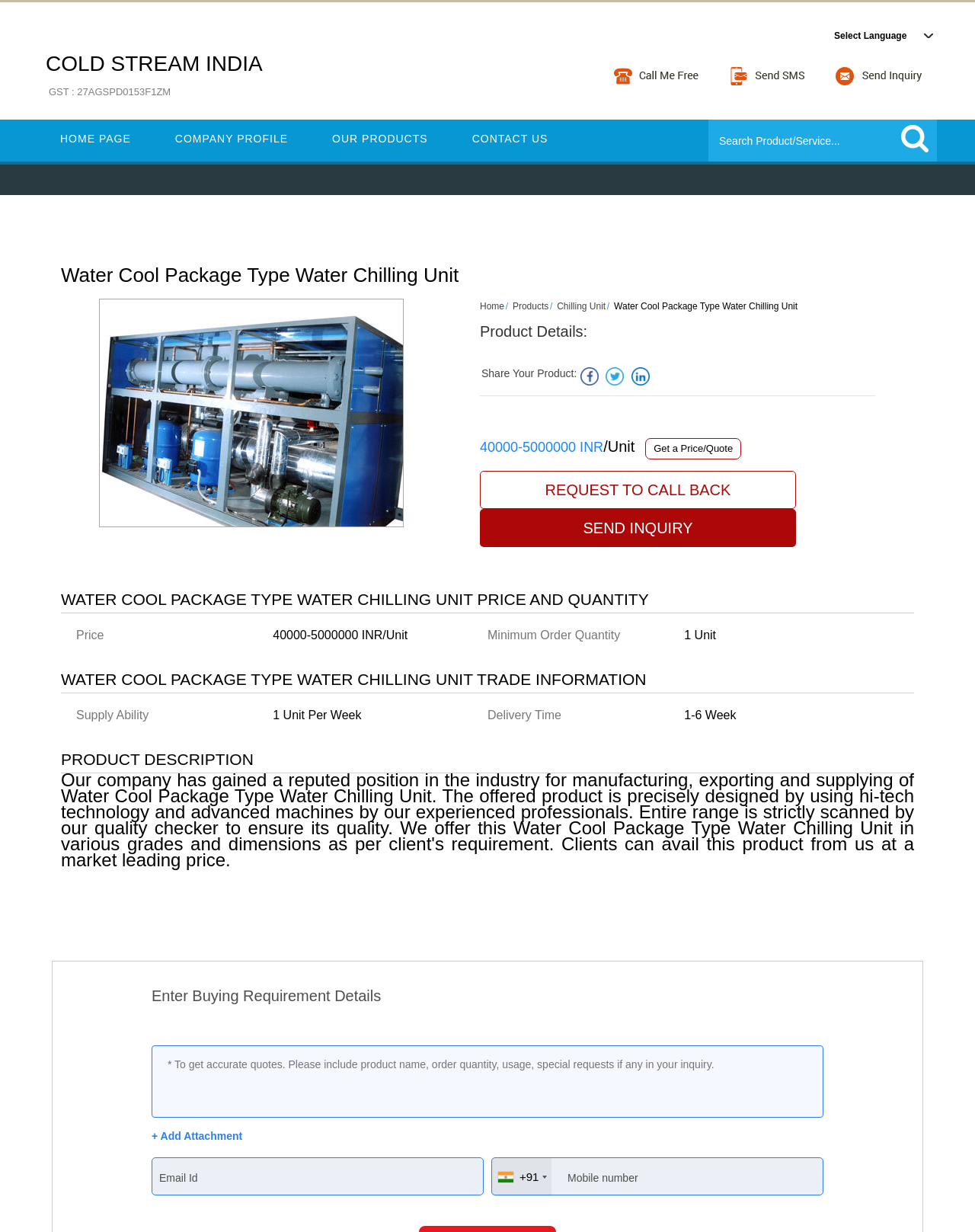Can you find and generate the webpage's heading?

Water Cool Package Type Water Chilling Unit